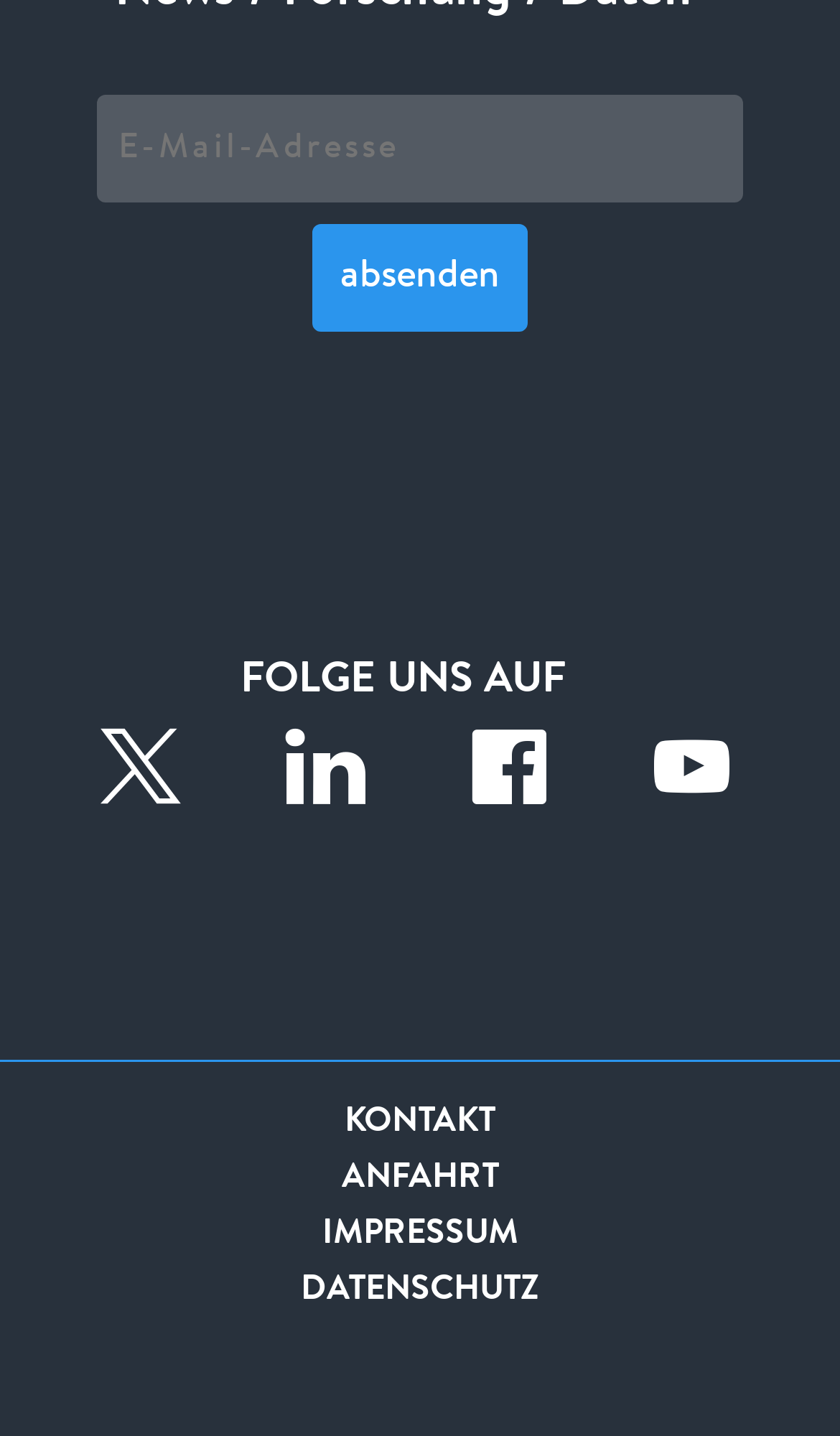Determine the coordinates of the bounding box for the clickable area needed to execute this instruction: "Click submit".

[0.372, 0.156, 0.628, 0.231]